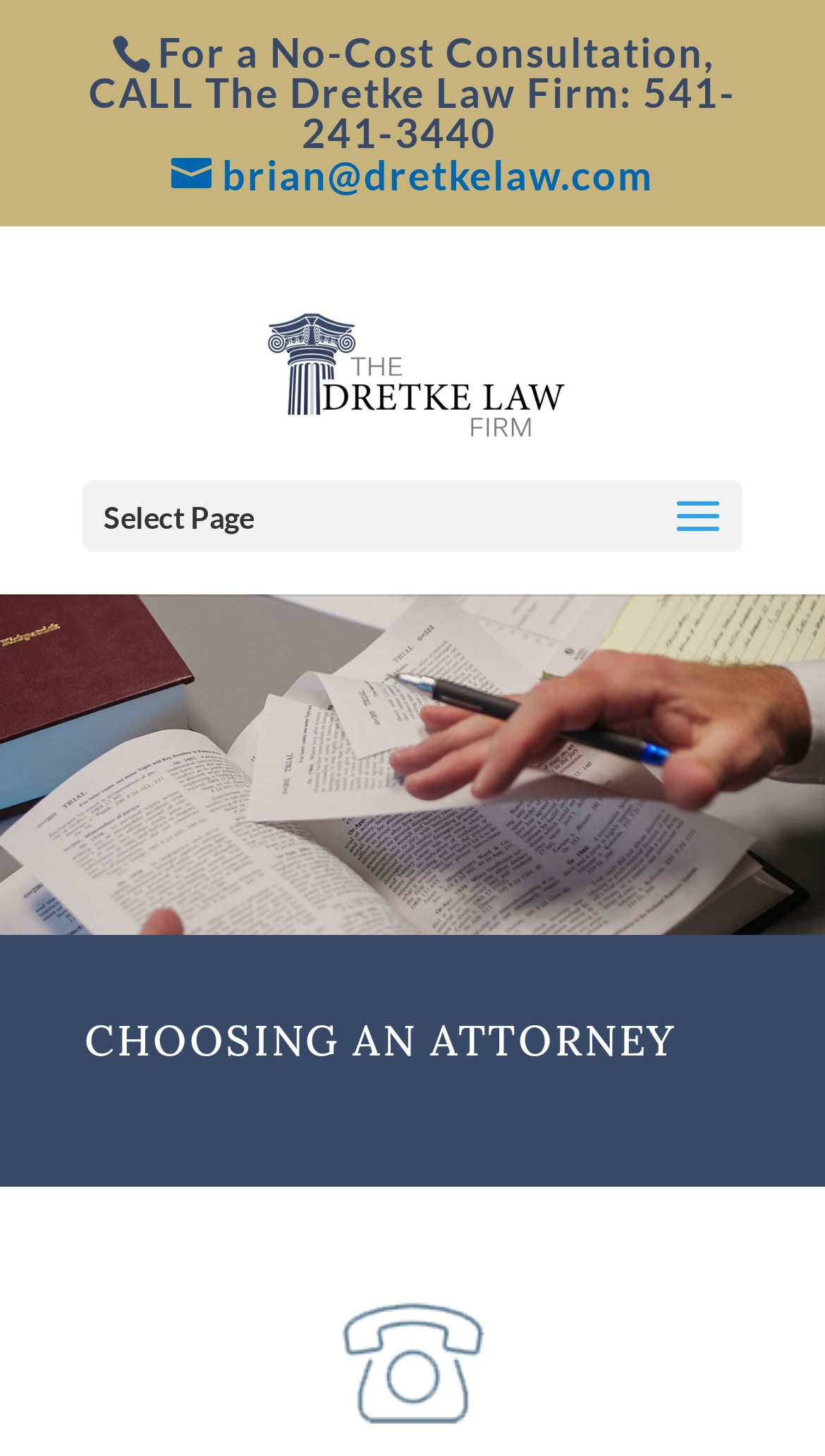Find the coordinates for the bounding box of the element with this description: "brian@dretkelaw.com".

[0.208, 0.104, 0.792, 0.137]